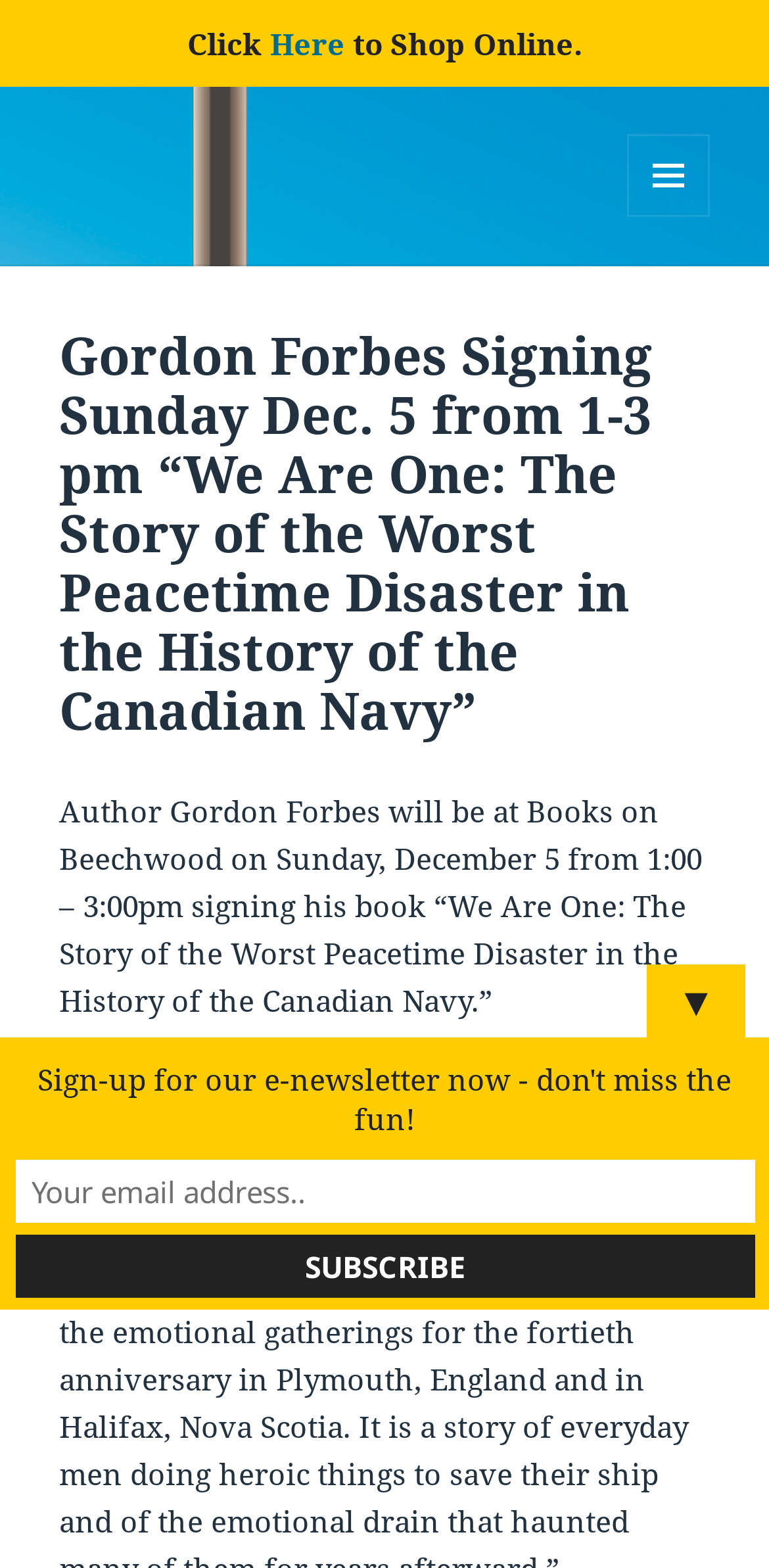Use a single word or phrase to answer this question: 
Who is the author of the book?

Gordon Forbes